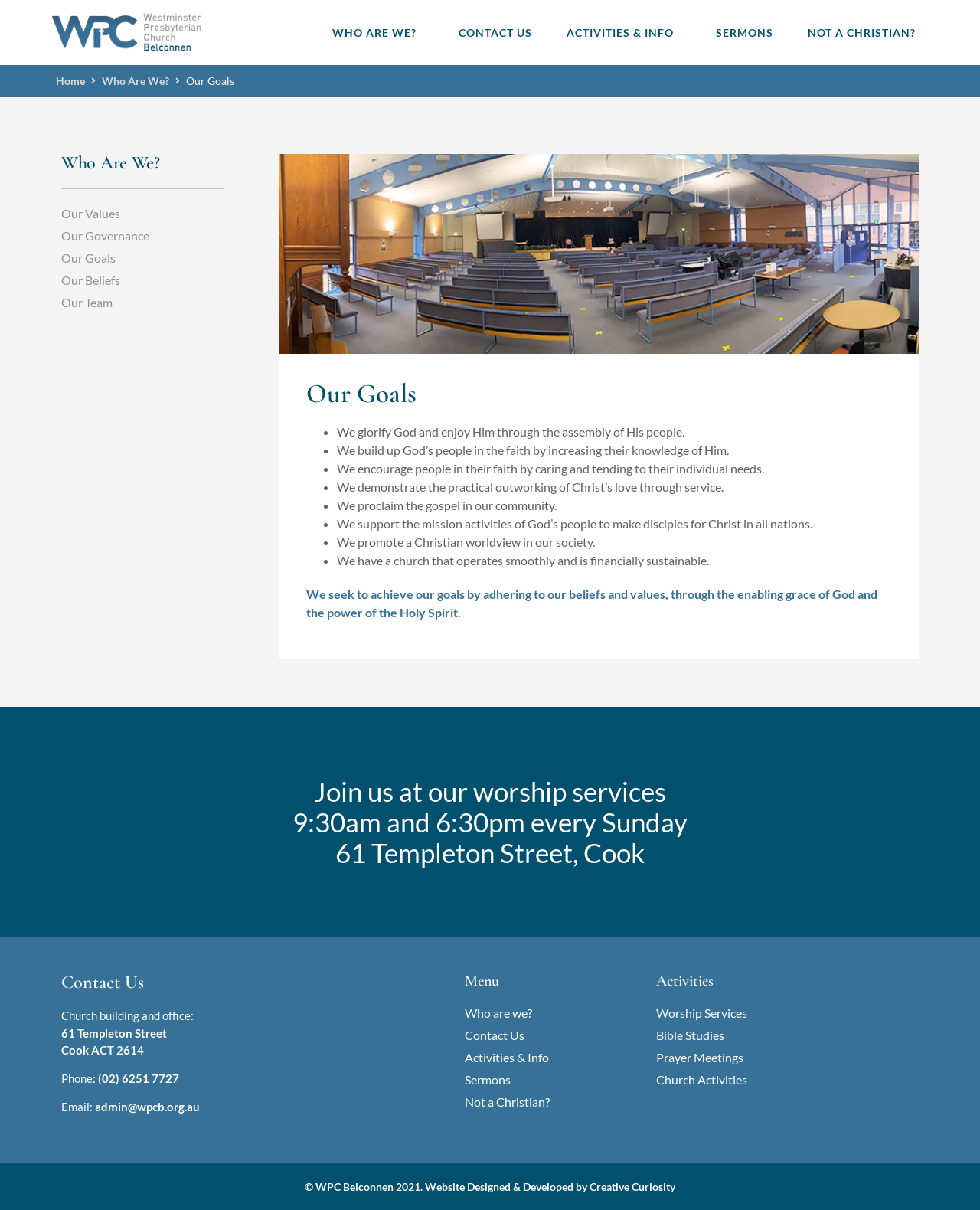Answer succinctly with a single word or phrase:
What is the phone number of the church?

(02) 6251 7727